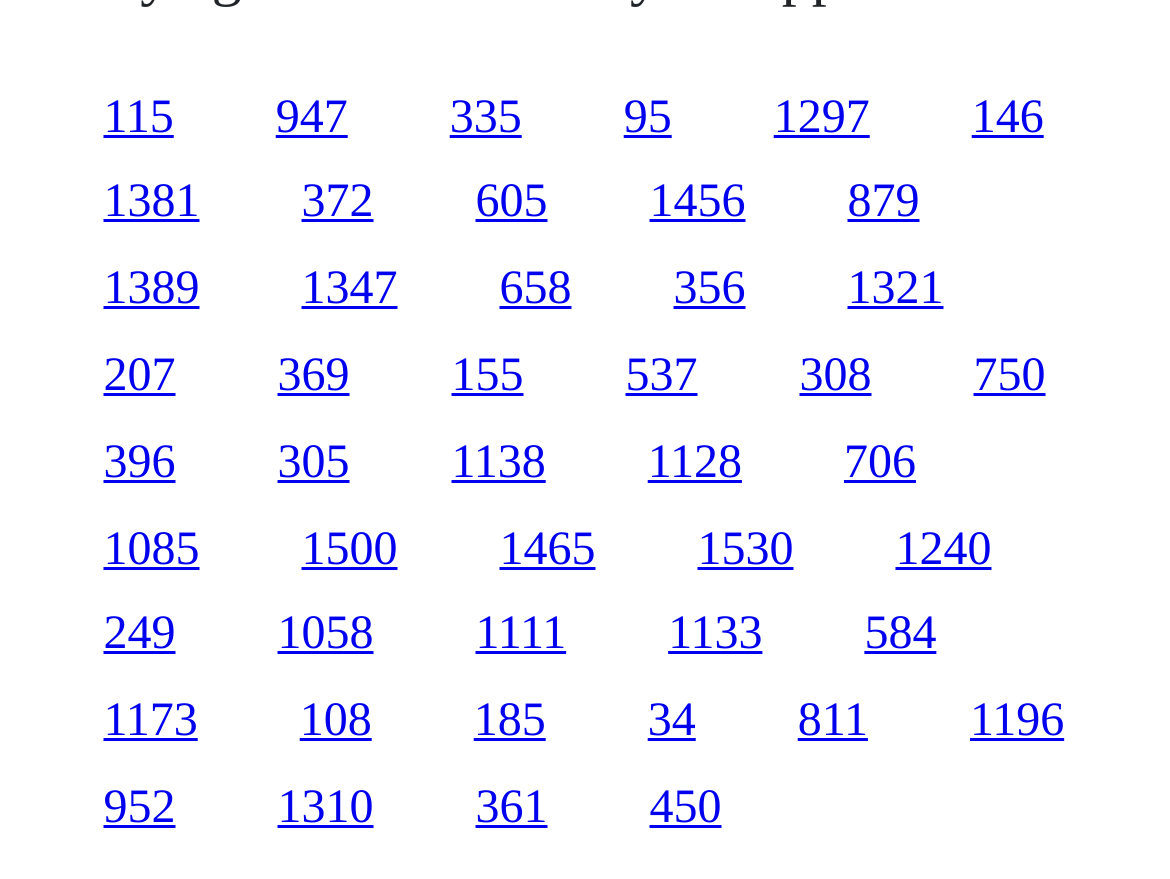Given the element description "Dismiss", identify the bounding box of the corresponding UI element.

None